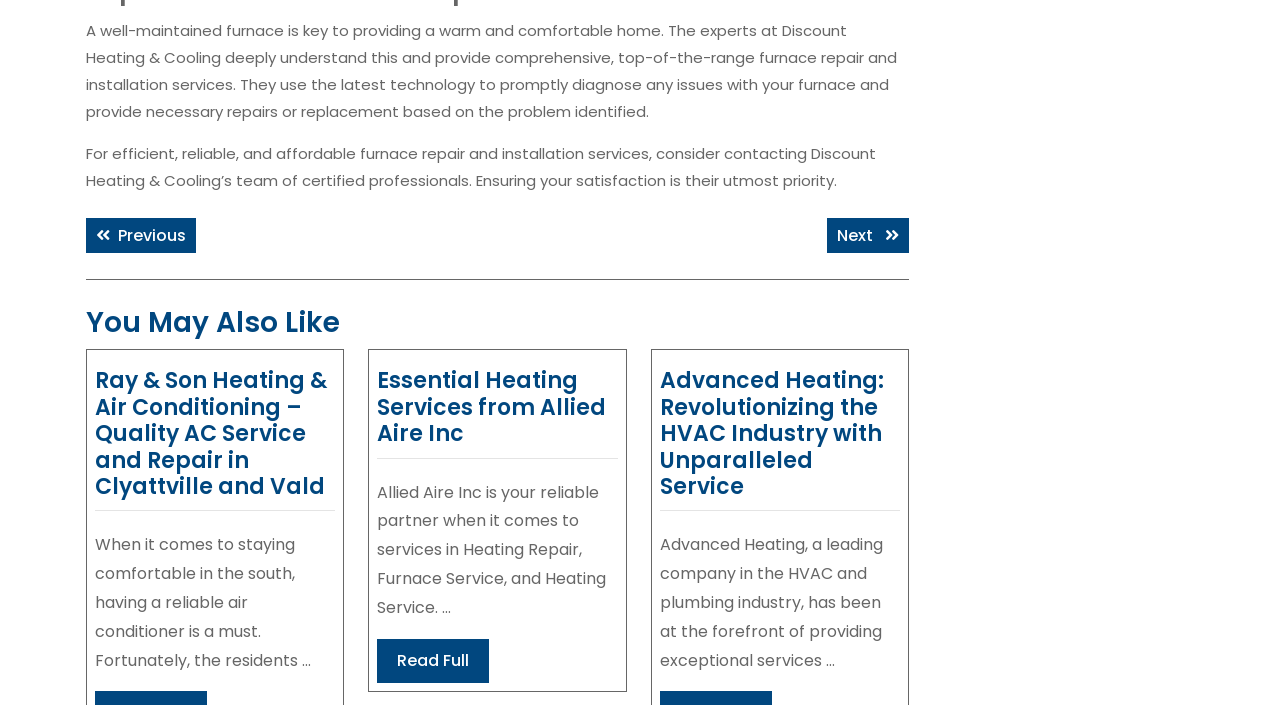What is the relationship between the posts on this webpage?
Look at the image and respond with a one-word or short phrase answer.

Related to HVAC services